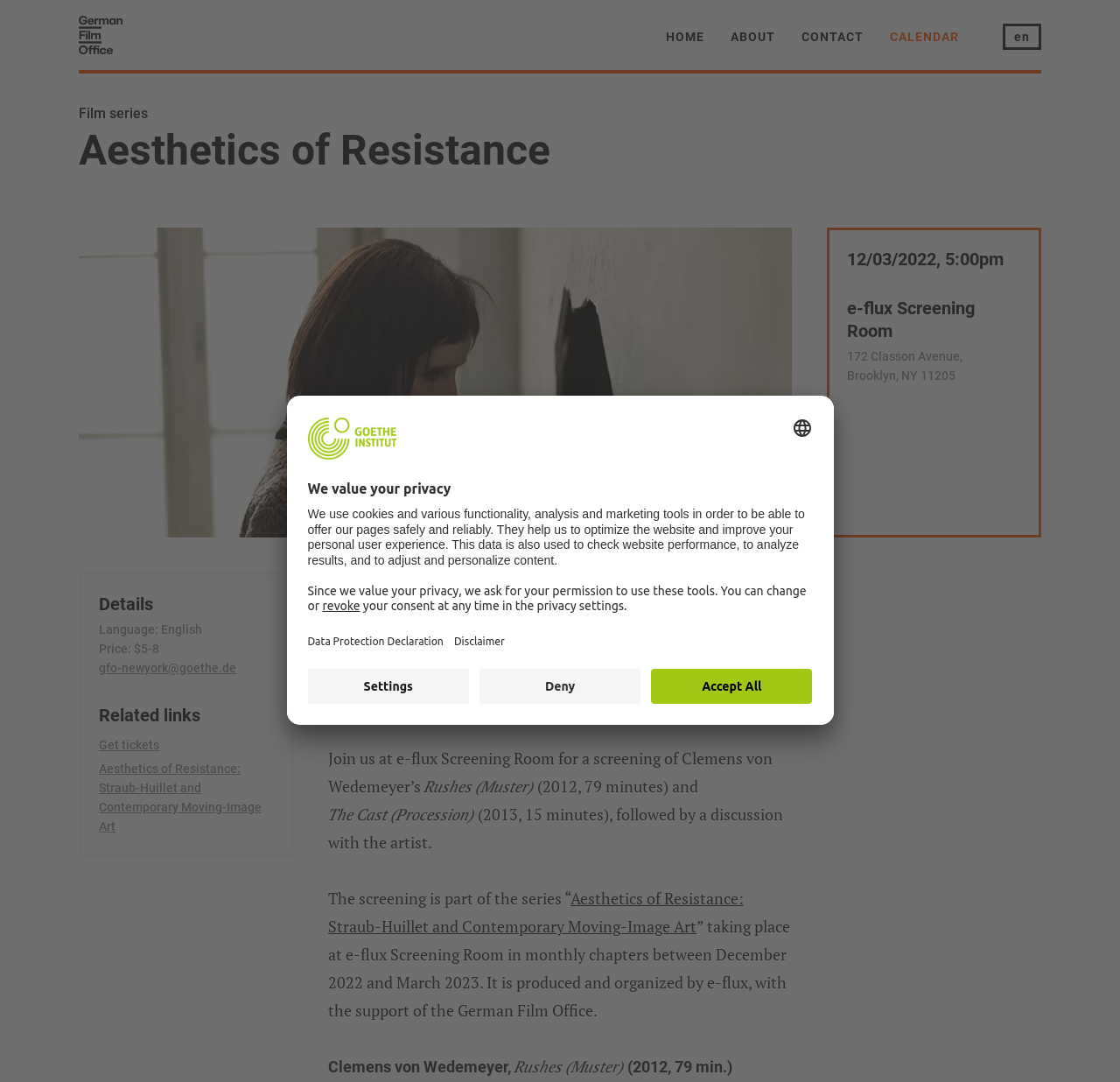What is the name of the film series?
Based on the visual, give a brief answer using one word or a short phrase.

Aesthetics of Resistance